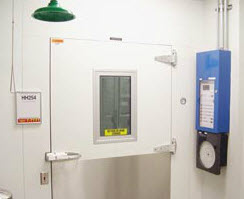Provide your answer in a single word or phrase: 
What is the significance of redundancy in refrigeration systems?

Continued operation during failures